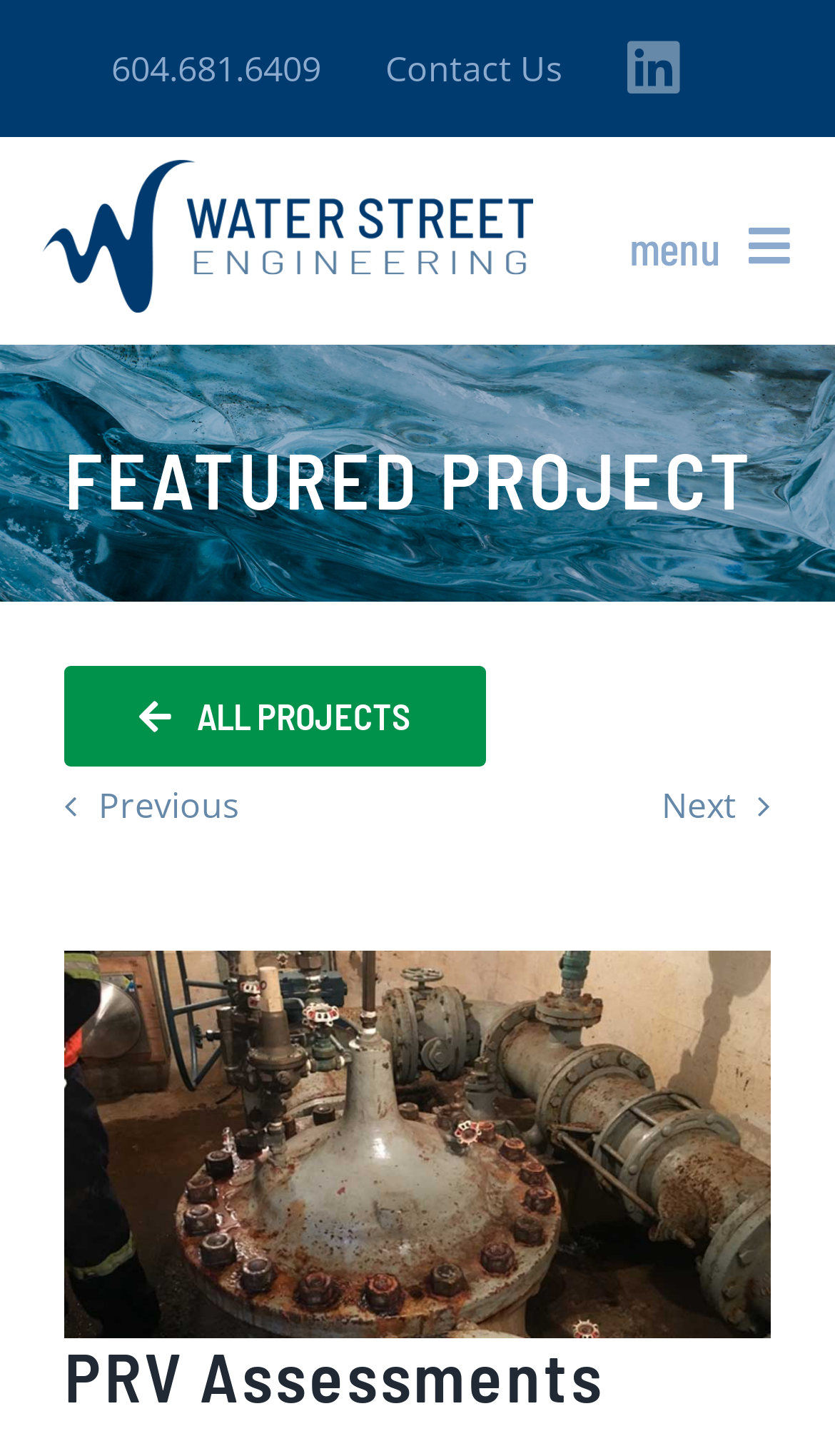What is the text of the static text element below the navigation?
Please answer the question with a detailed and comprehensive explanation.

I found a static text element with the text 'FEATURED PROJECT' under the root element, which is located below the navigation elements.